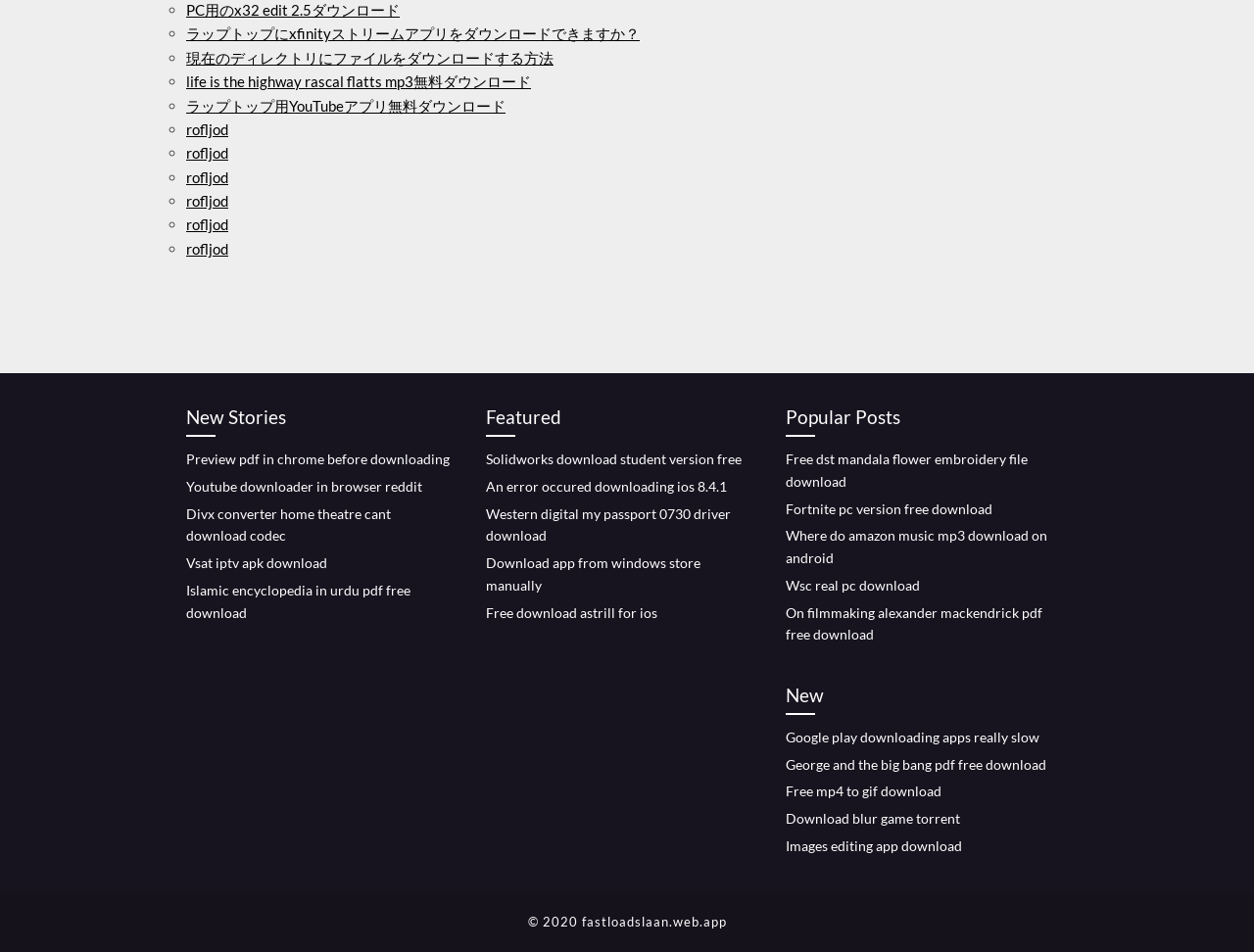Review the image closely and give a comprehensive answer to the question: What is the purpose of the link 'Solidworks download student version free'?

The link 'Solidworks download student version free' is intended for users to download the student version of Solidworks software for free, suggesting that it is a download link for a specific software.